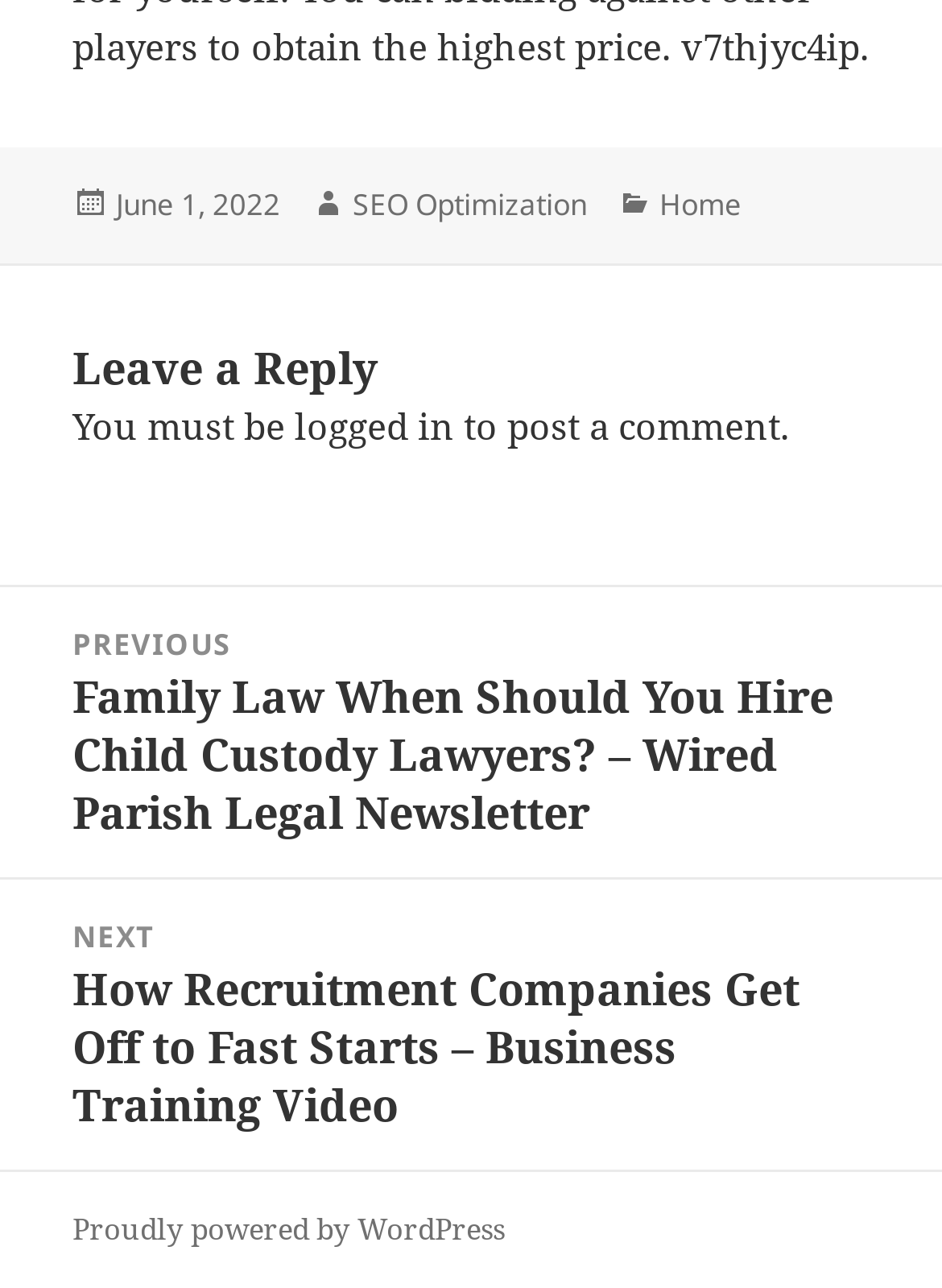Please give a succinct answer using a single word or phrase:
What platform is the website powered by?

WordPress